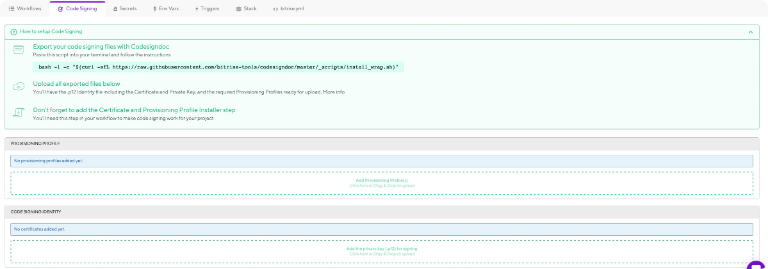Provide your answer in a single word or phrase: 
What is recommended for exporting code signing files?

Command line tools